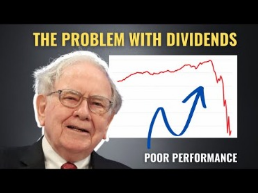Provide a one-word or brief phrase answer to the question:
What does the graph depict?

Downward trend